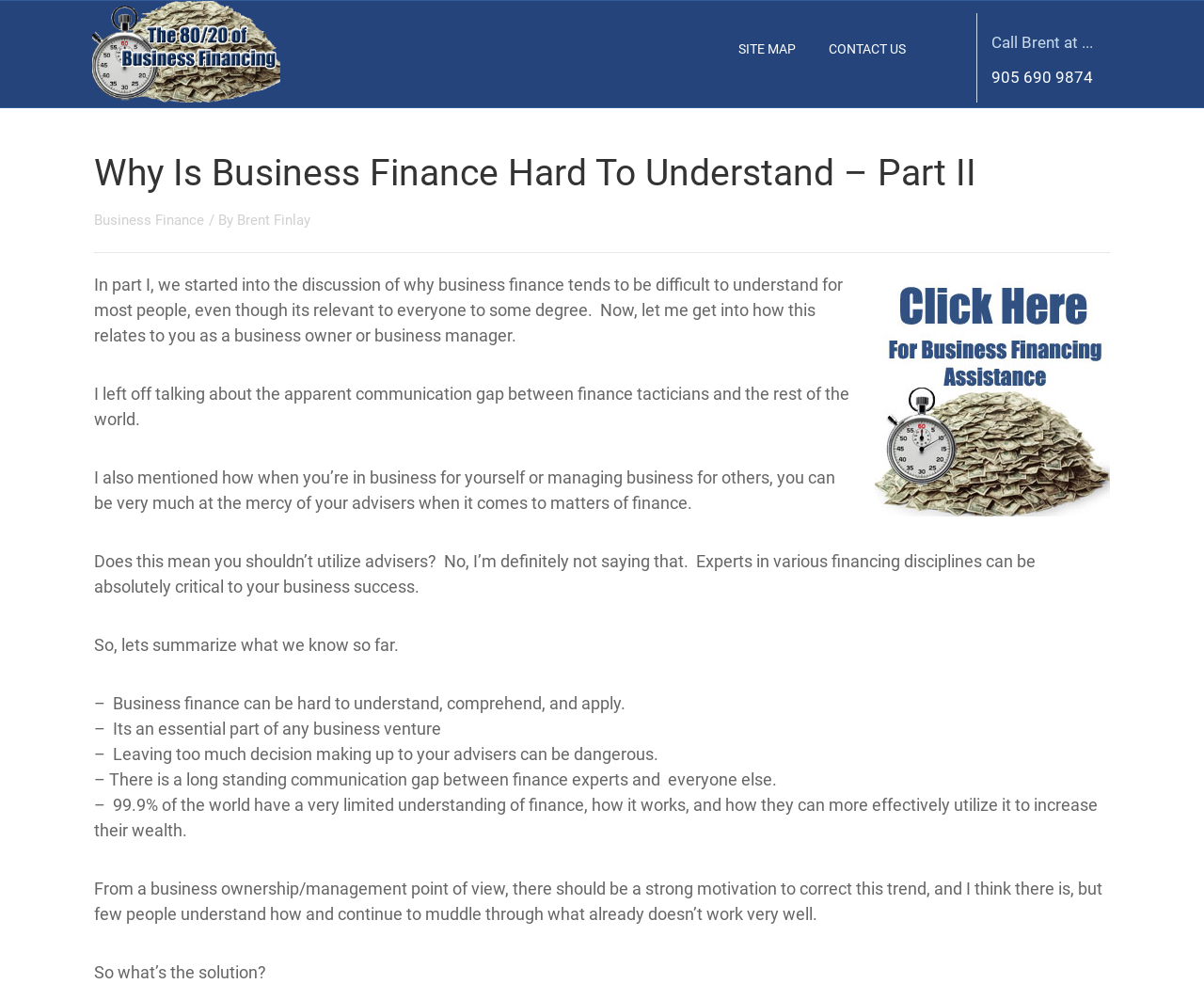Locate the bounding box of the UI element defined by this description: "Contact us". The coordinates should be given as four float numbers between 0 and 1, formatted as [left, top, right, bottom].

[0.688, 0.042, 0.752, 0.057]